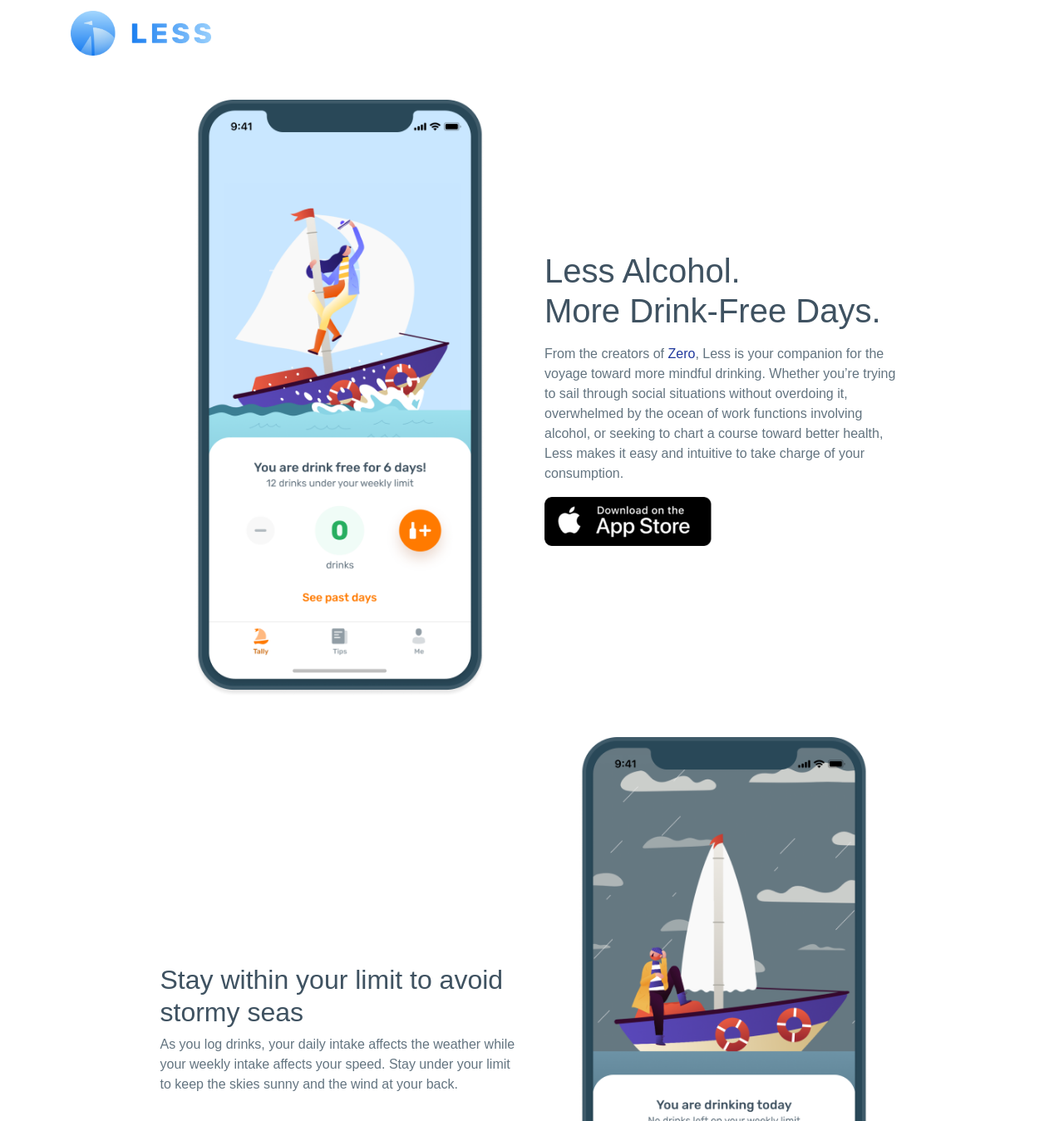Provide the bounding box coordinates of the UI element that matches the description: "navigate to this site".

None